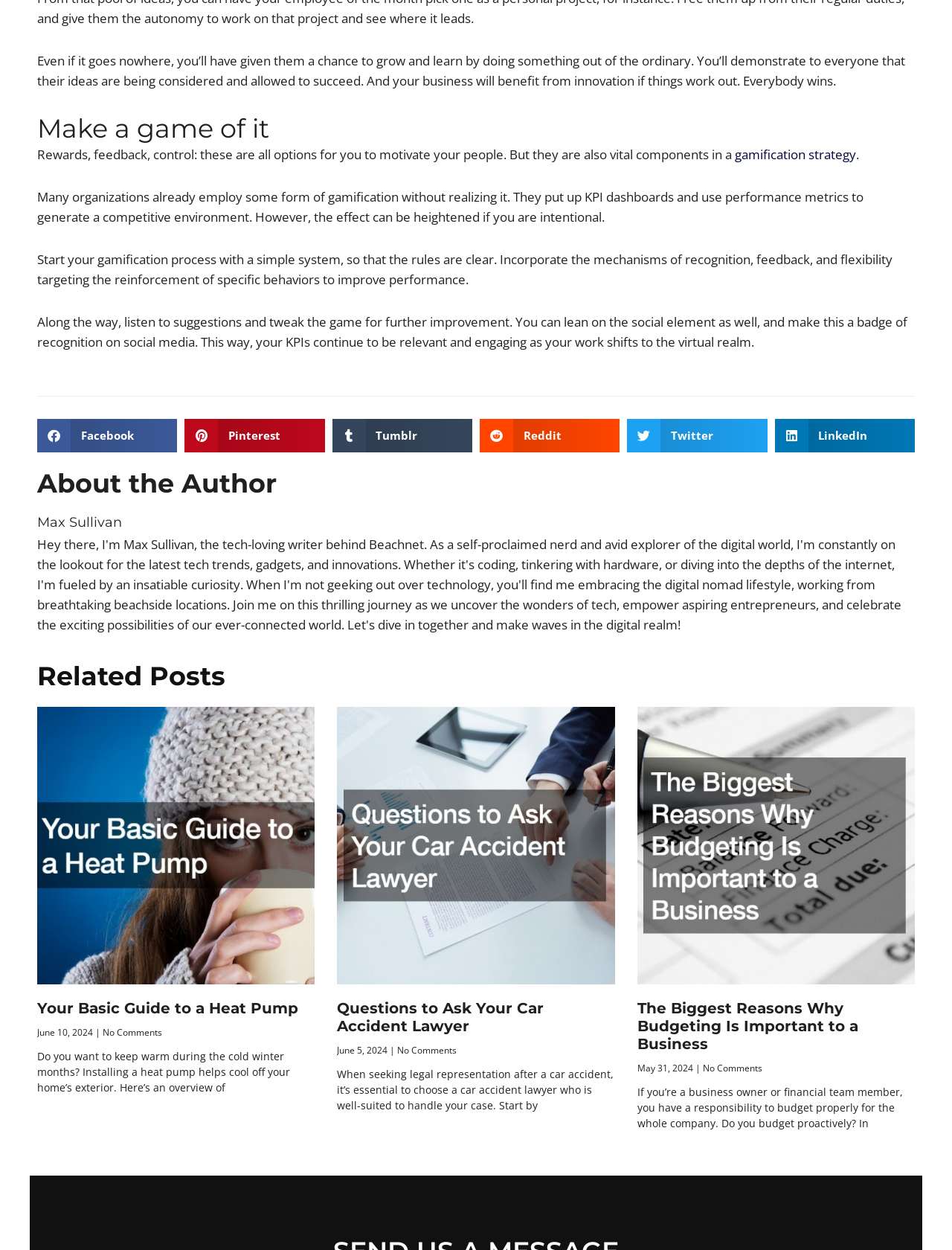Look at the image and write a detailed answer to the question: 
Who is the author of this article?

The author of this article is Max Sullivan, which is mentioned in the 'About the Author' section at the bottom of the webpage.